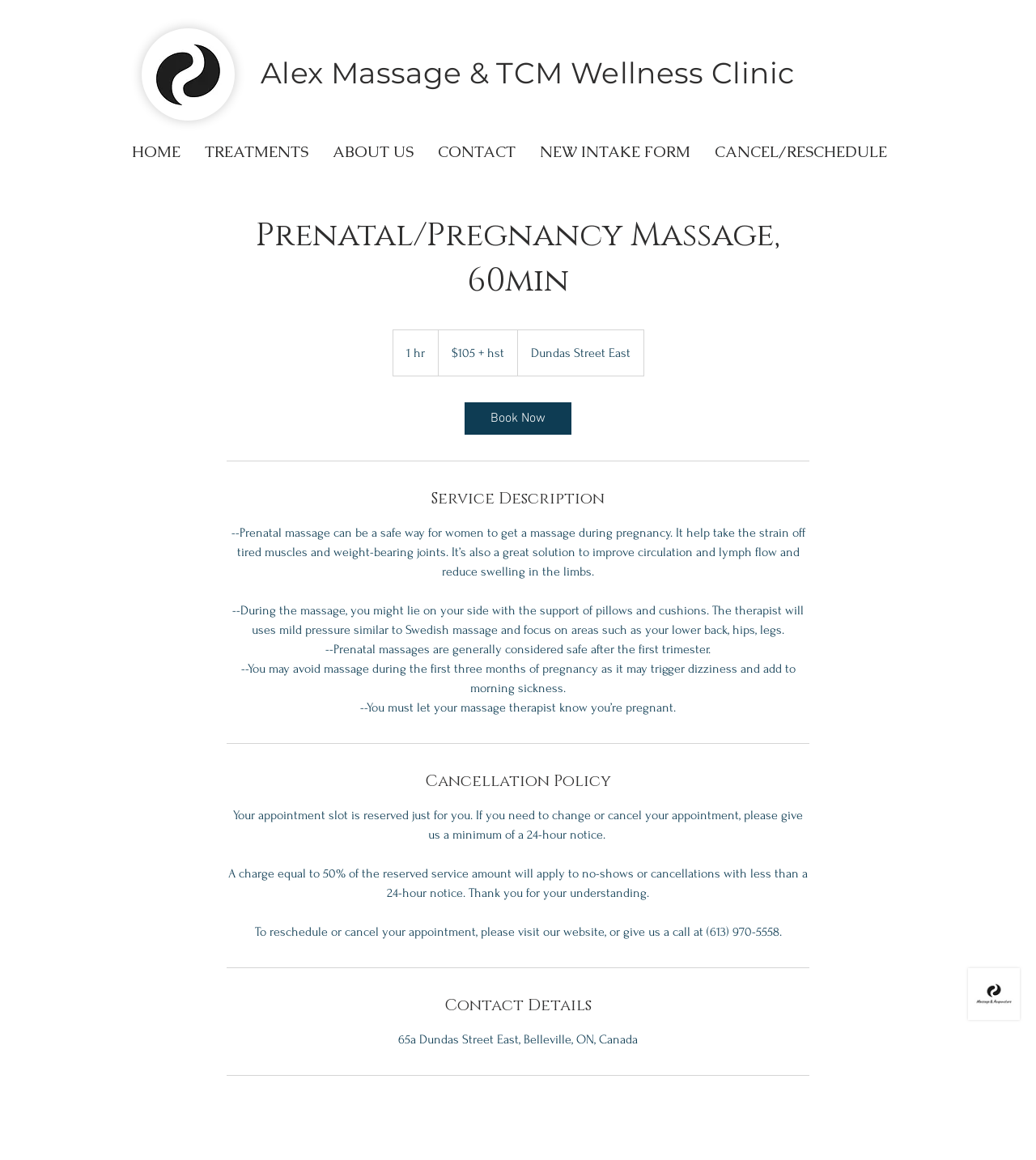What is the primary heading on this webpage?

Prenatal/Pregnancy Massage, 60min